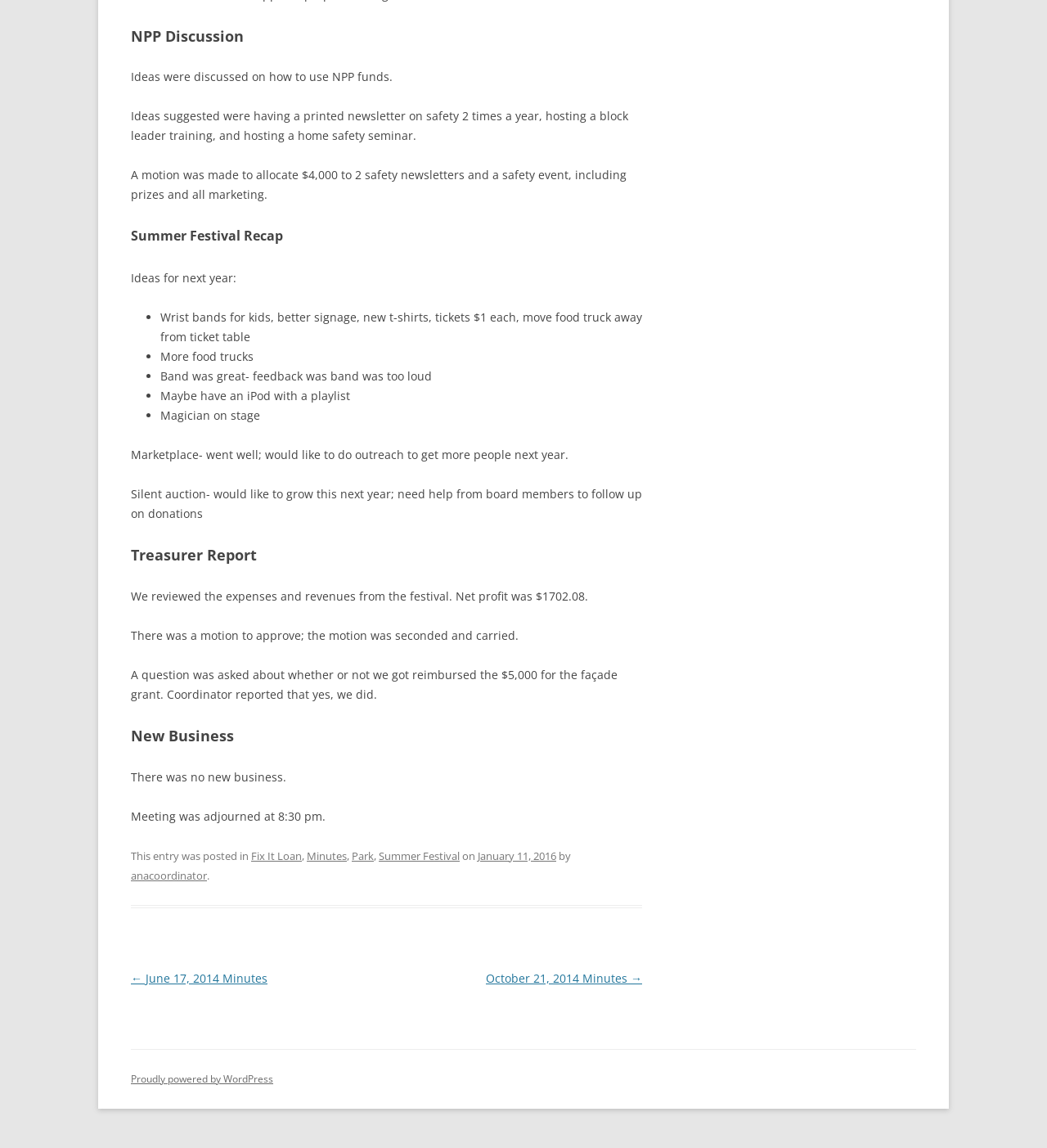Provide a short answer to the following question with just one word or phrase: What was the time when the meeting was adjourned?

8:30 pm